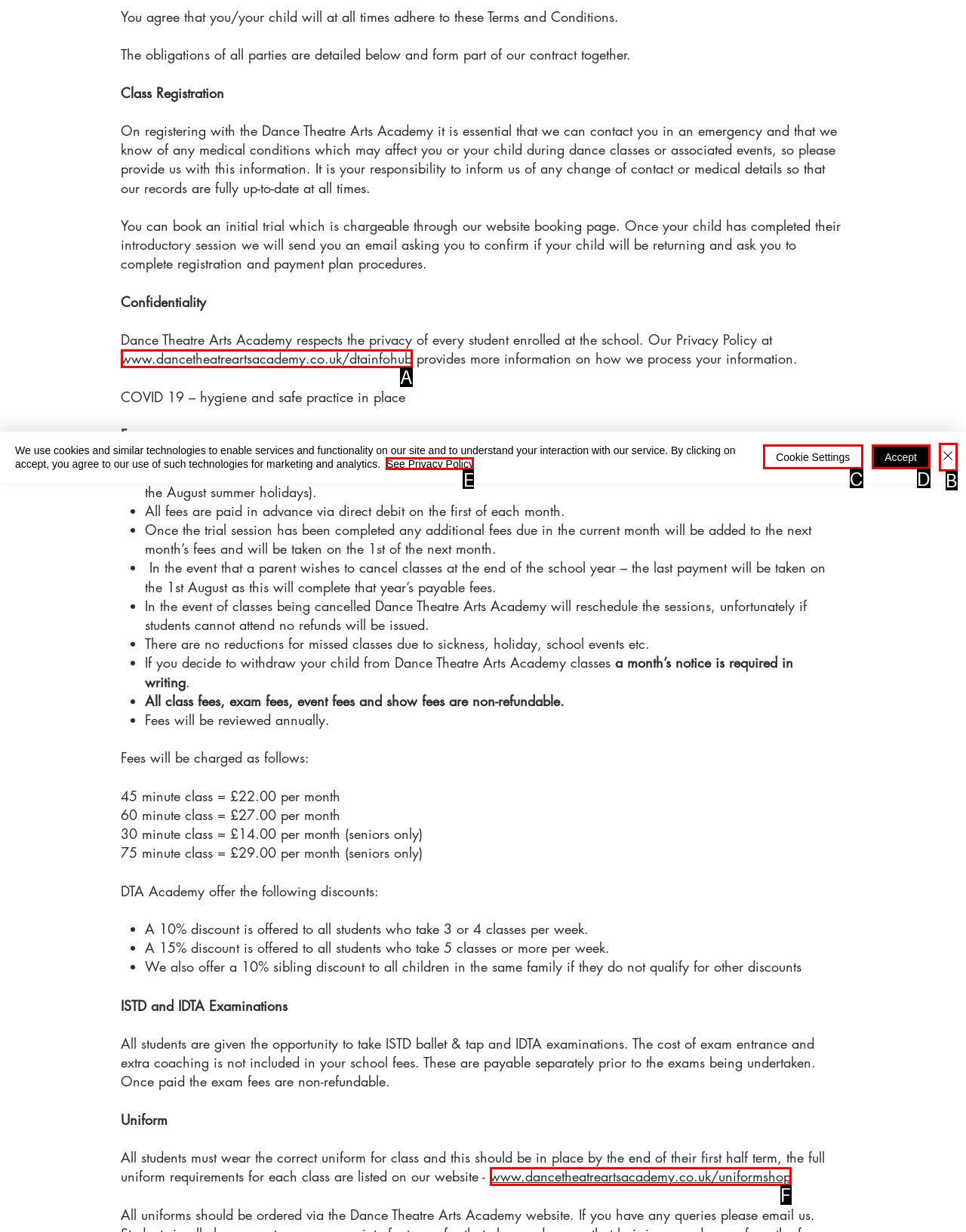From the options provided, determine which HTML element best fits the description: Cookie Settings. Answer with the correct letter.

C